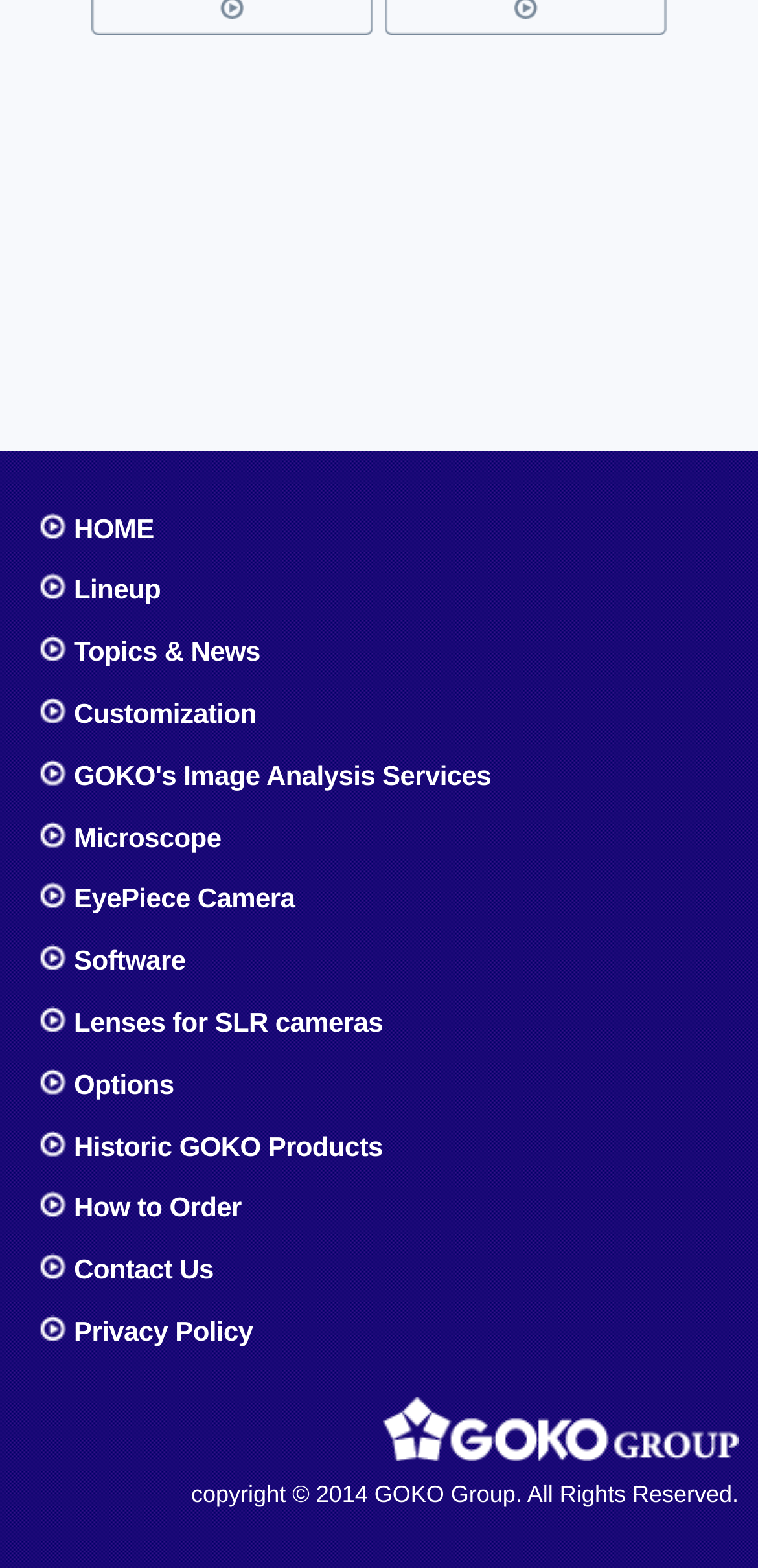Find the bounding box coordinates for the element that must be clicked to complete the instruction: "Contact Us". The coordinates should be four float numbers between 0 and 1, indicated as [left, top, right, bottom].

[0.051, 0.797, 0.987, 0.823]